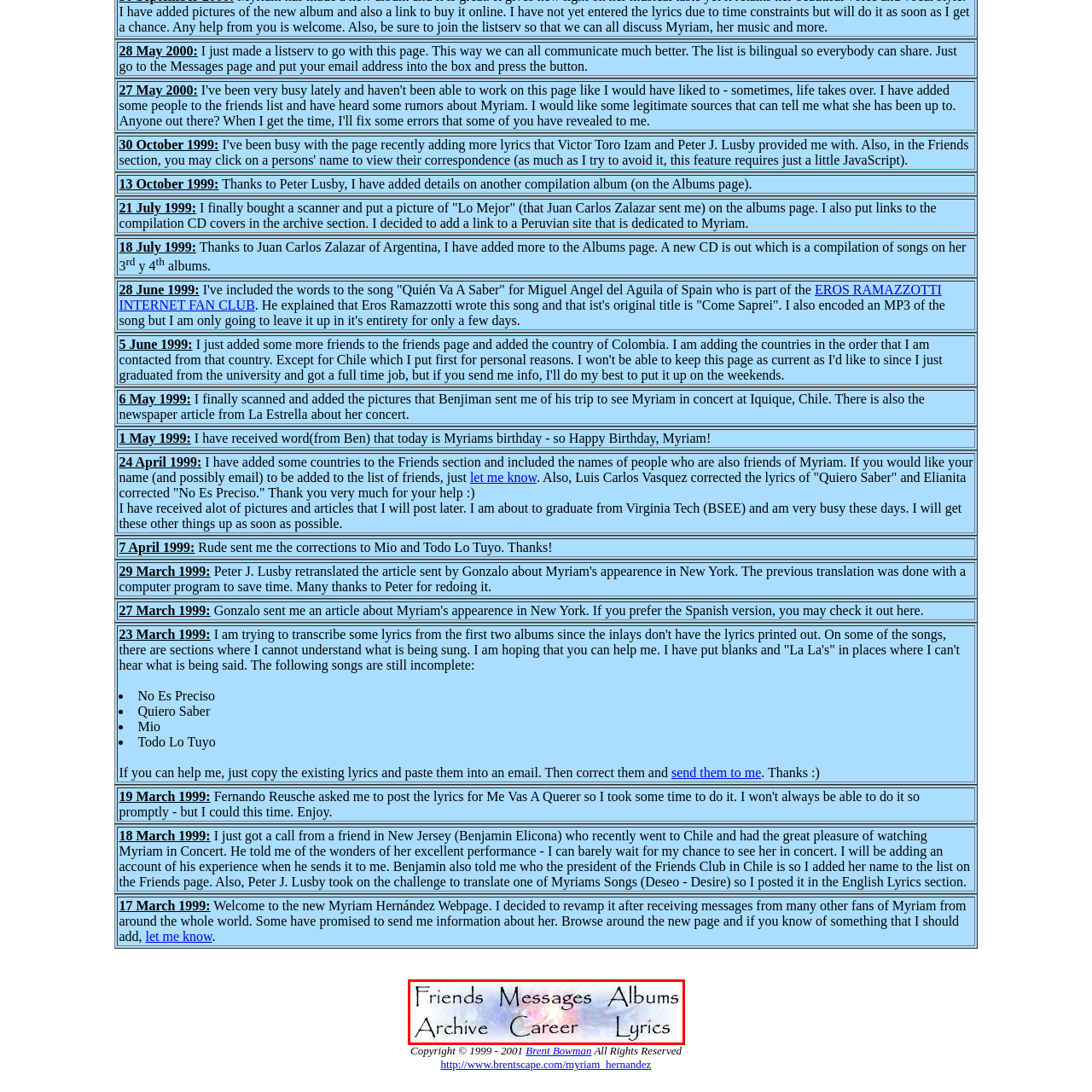Give a detailed account of the scene depicted in the image inside the red rectangle.

This image features a beautifully designed banner showcasing the key sections of a fan website dedicated to Myriam Hernández. The elegant, artistic background sets a serene tone, while the prominent headers include "Friends," "Messages," "Albums," "Archive," "Career," and "Lyrics." Each section invites visitors to explore various aspects of Myriam's work and connection with her fans, reflecting a vibrant community centered around her music and legacy. The font style is decorative yet readable, contributing to the overall inviting aesthetic of the page.